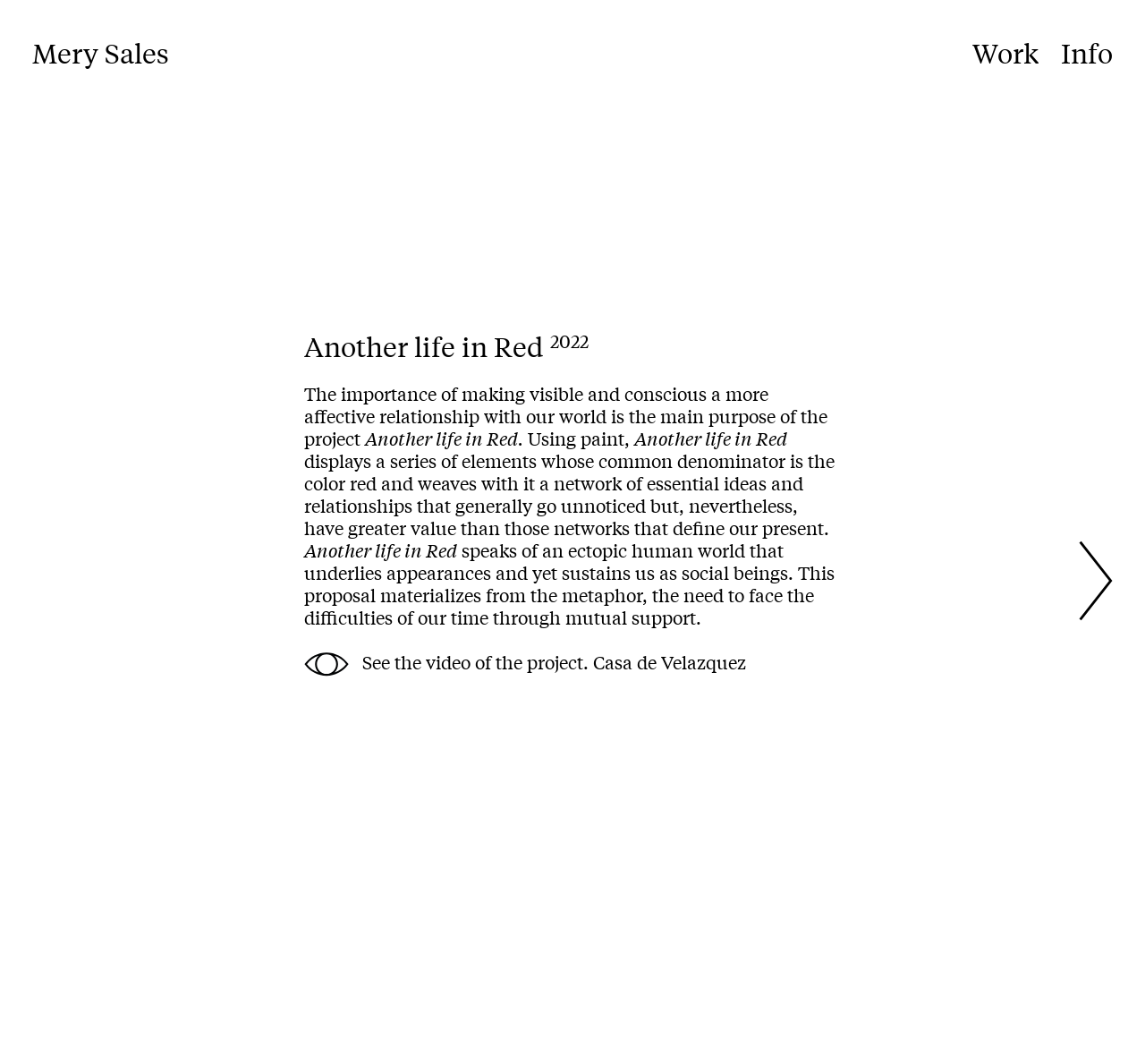Use the information in the screenshot to answer the question comprehensively: What color is the common denominator of the elements?

According to the webpage content, the common denominator of the elements is the color red, as stated in the sentence 'Using paint, displays a series of elements whose common denominator is the color red'.